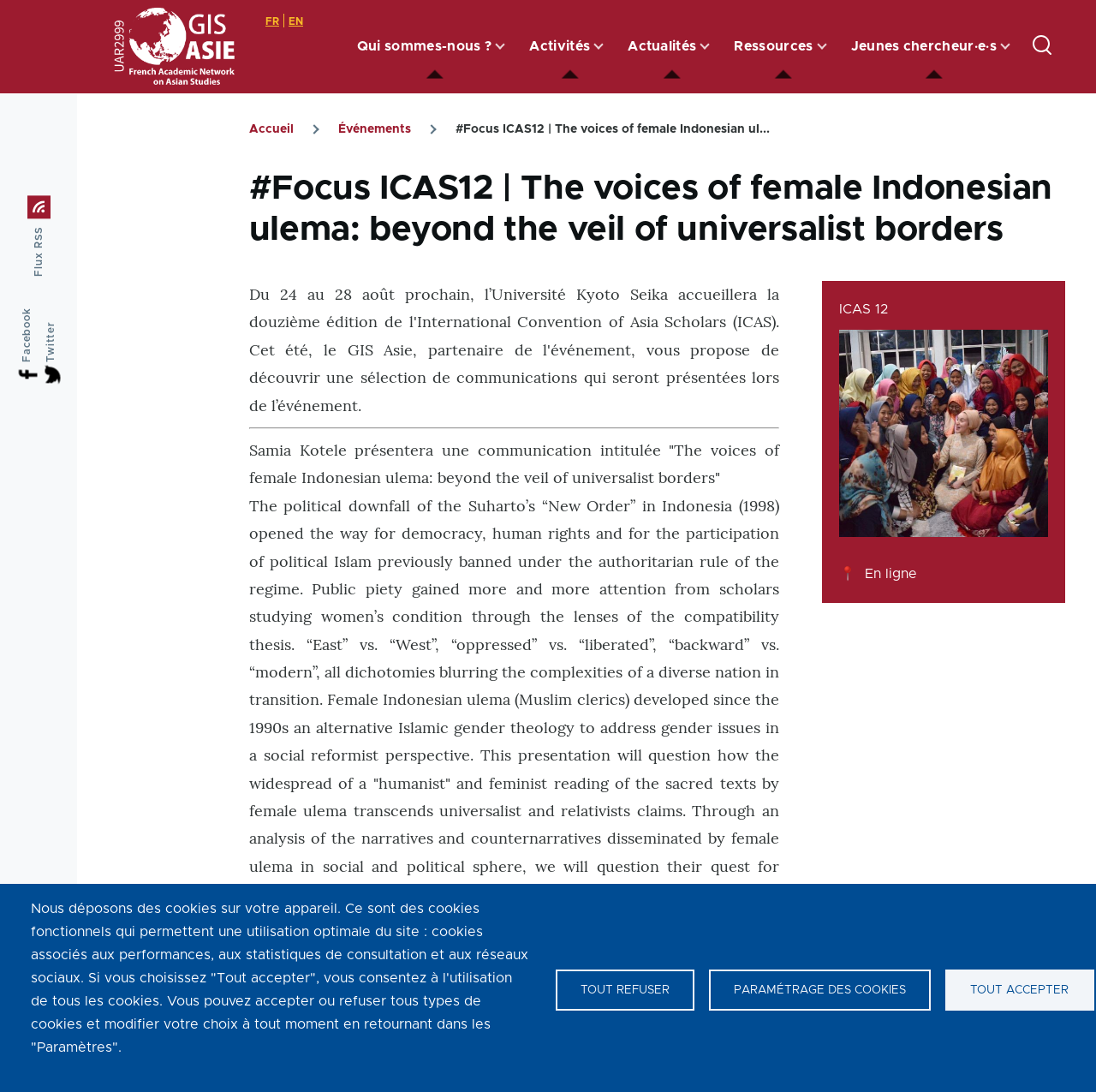Determine the coordinates of the bounding box for the clickable area needed to execute this instruction: "Follow on Facebook".

[0.014, 0.281, 0.035, 0.356]